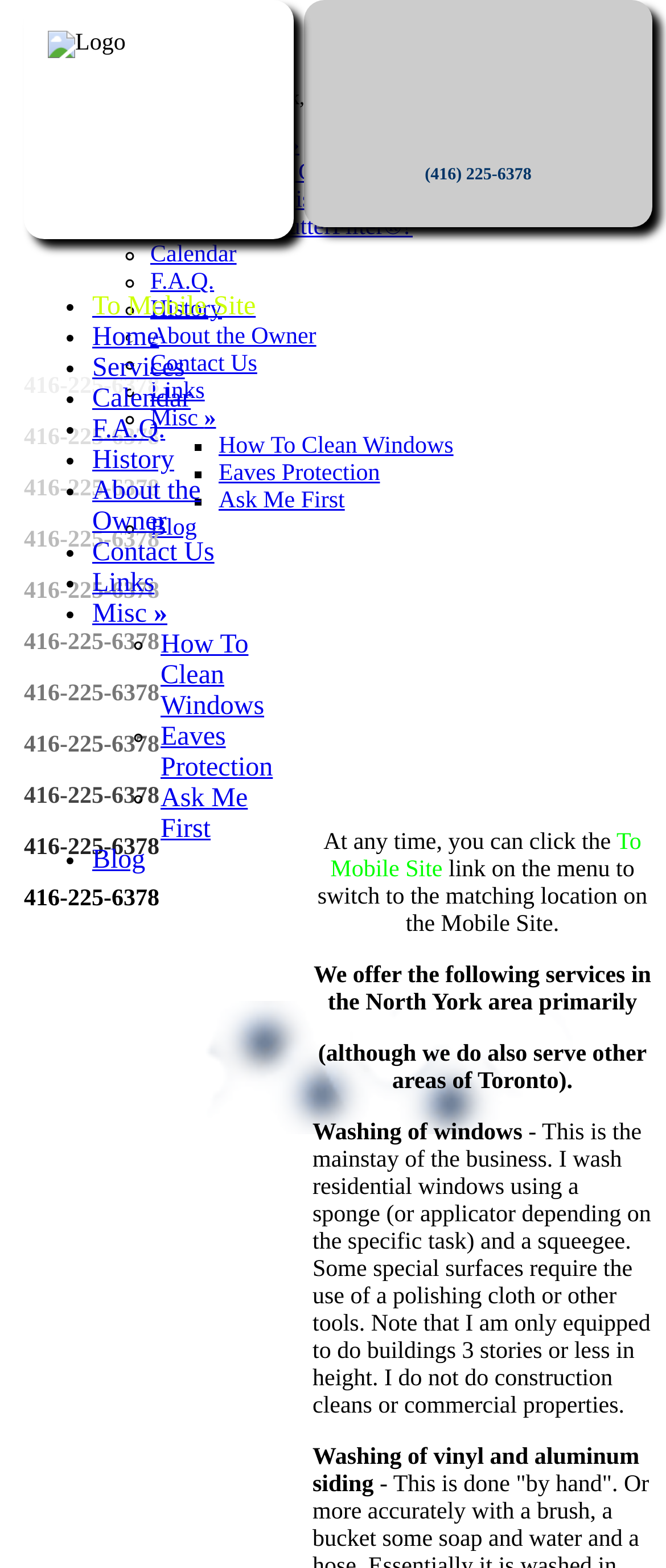Extract the bounding box coordinates for the UI element described as: "Ask Me First".

[0.328, 0.312, 0.518, 0.328]